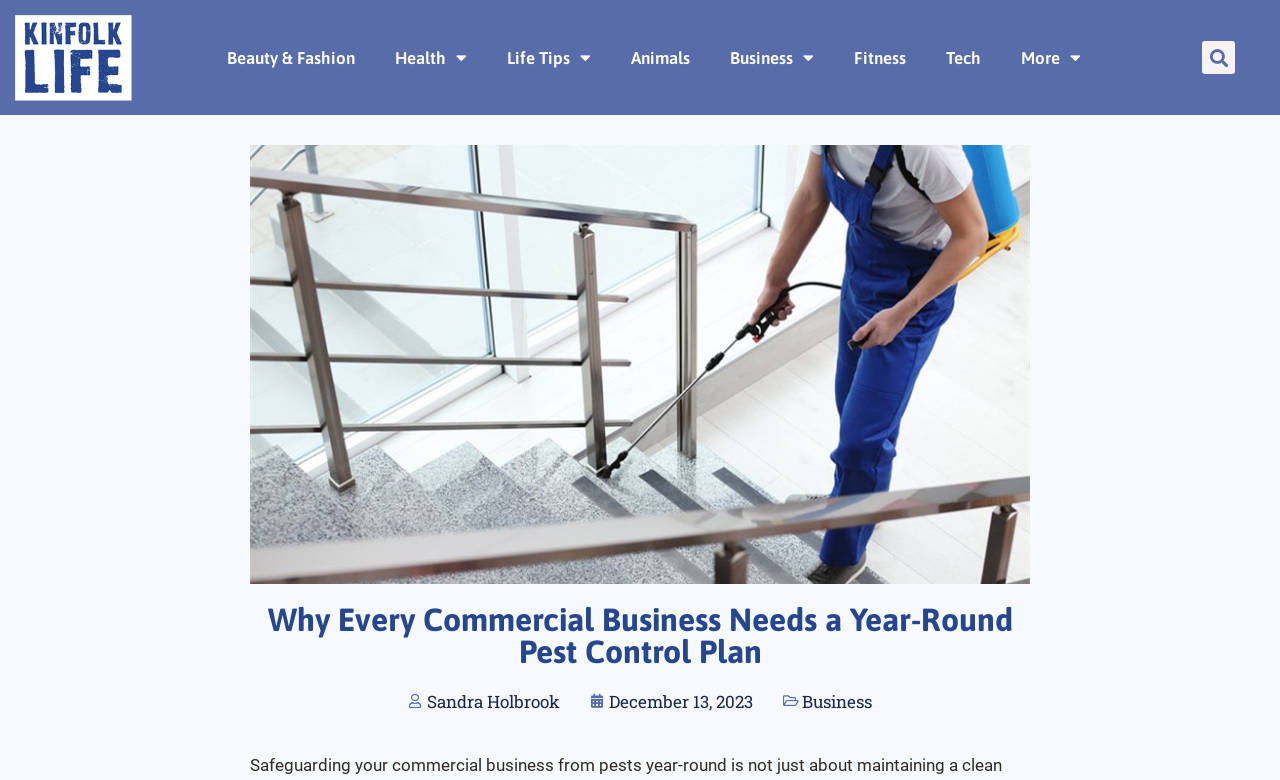Provide the text content of the webpage's main heading.

Why Every Commercial Business Needs a Year-Round Pest Control Plan